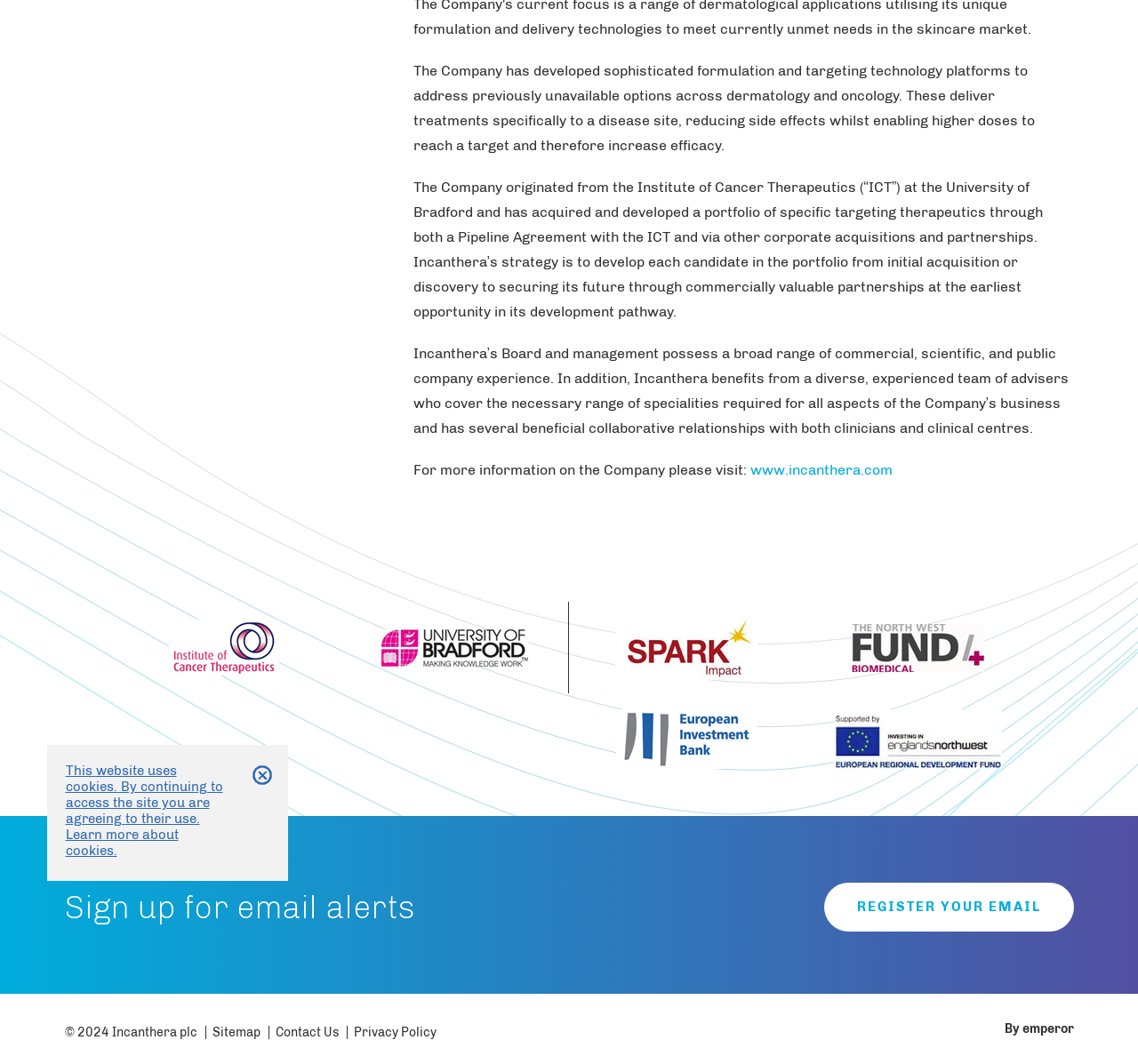Determine the coordinates of the bounding box that should be clicked to complete the instruction: "Learn more about cookies". The coordinates should be represented by four float numbers between 0 and 1: [left, top, right, bottom].

[0.057, 0.777, 0.157, 0.807]